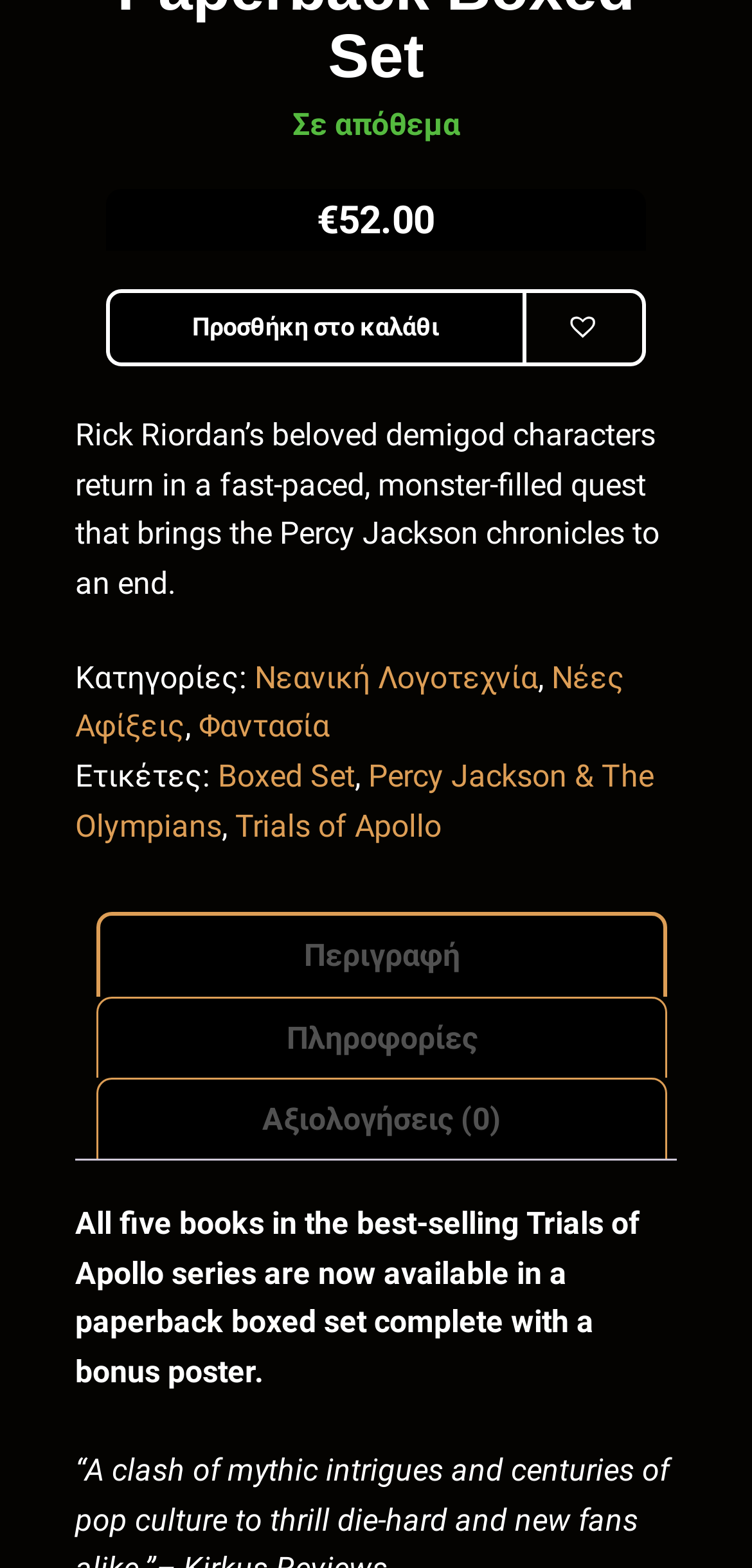Please answer the following question using a single word or phrase: What is the author of the book?

Rick Riordan